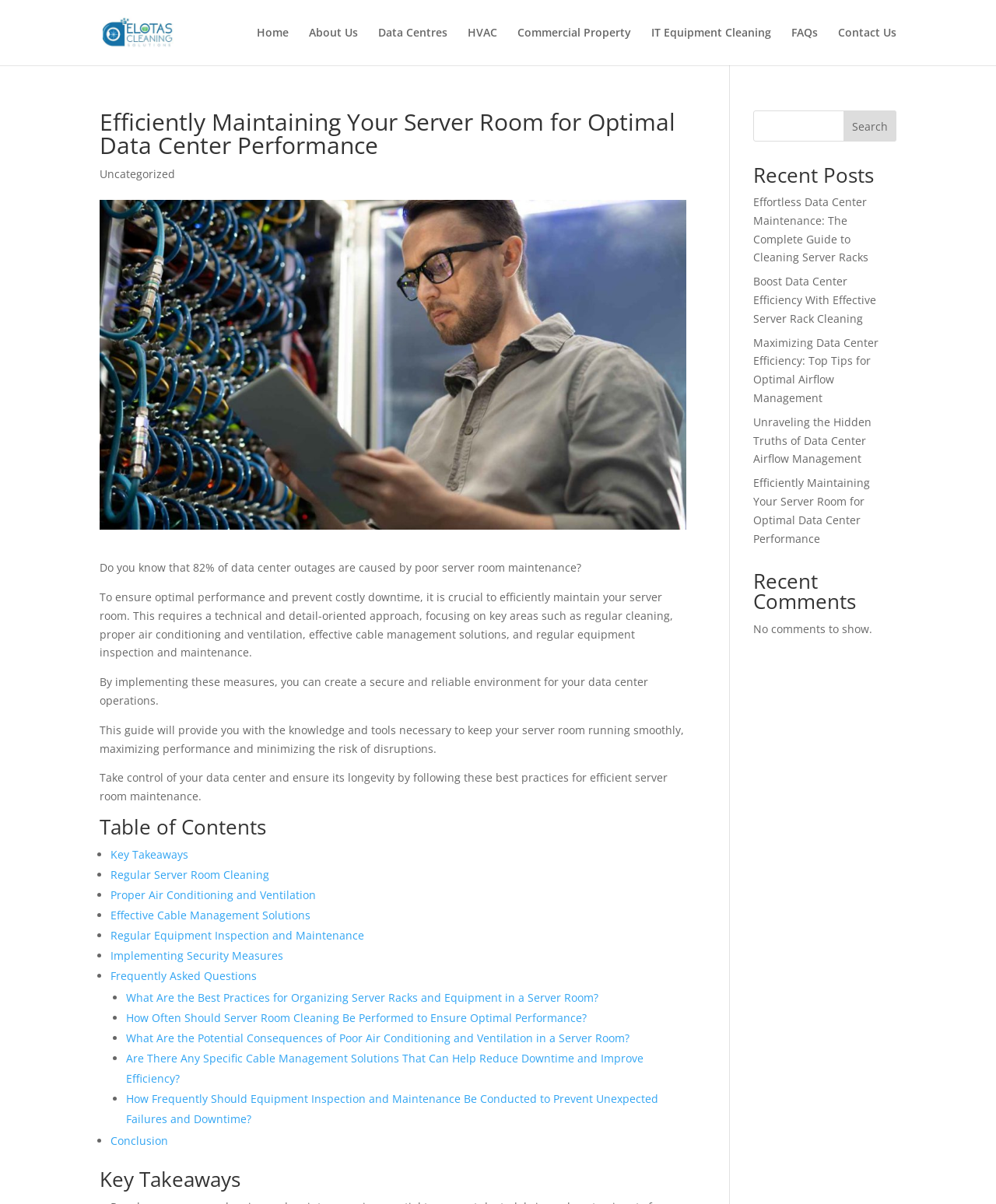Using the provided element description "Commercial Property", determine the bounding box coordinates of the UI element.

[0.52, 0.023, 0.634, 0.054]